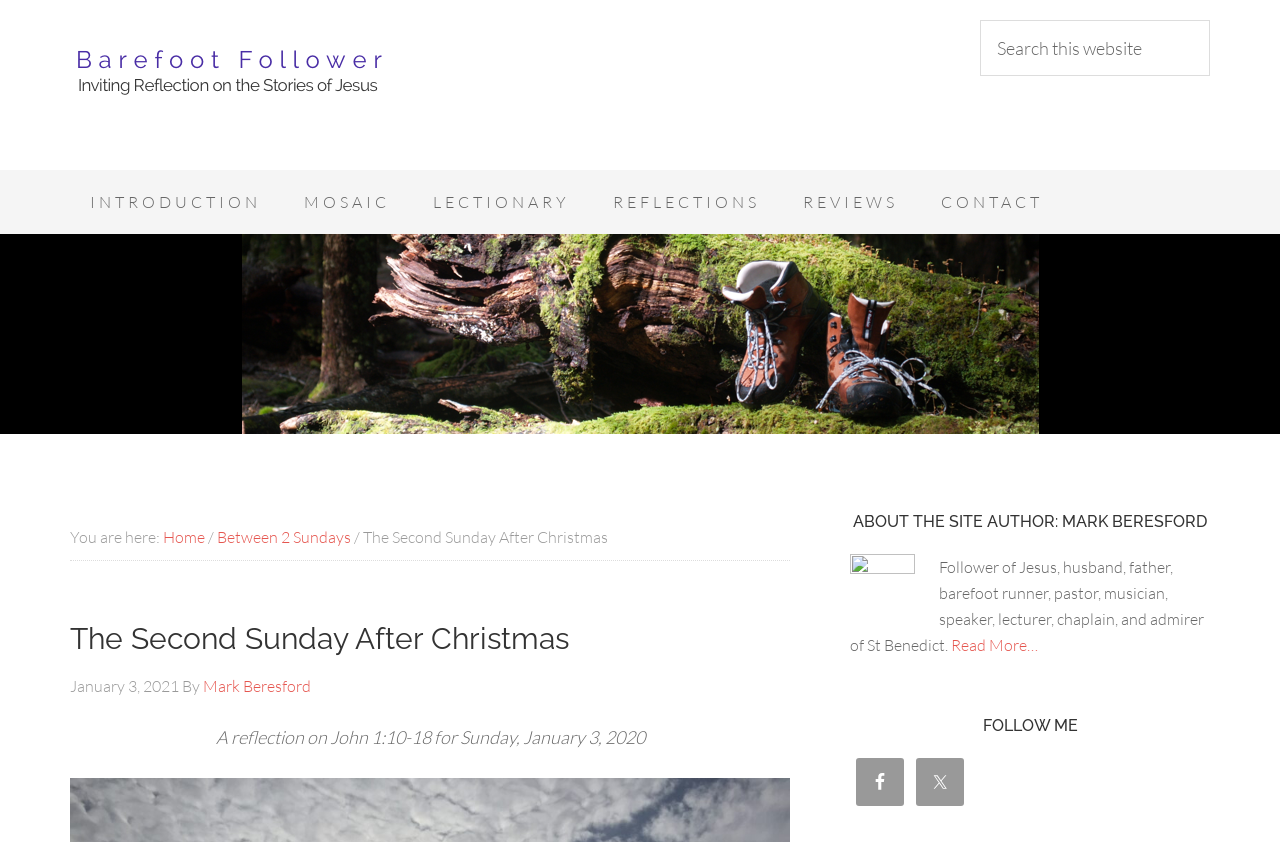Find the bounding box coordinates for the area that must be clicked to perform this action: "Go to the introduction page".

[0.055, 0.202, 0.22, 0.278]